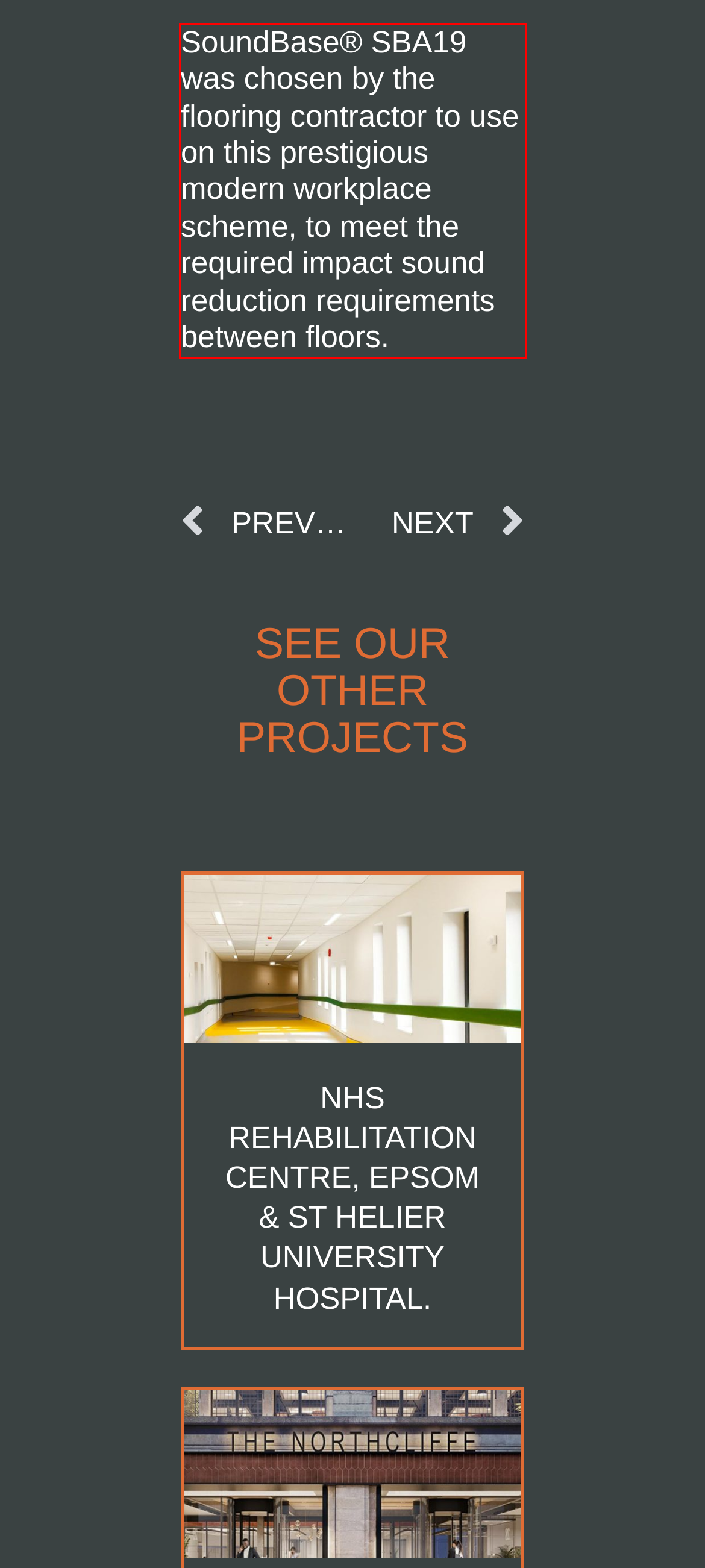You have a screenshot of a webpage with a red bounding box. Identify and extract the text content located inside the red bounding box.

SoundBase® SBA19 was chosen by the flooring contractor to use on this prestigious modern workplace scheme, to meet the required impact sound reduction requirements between floors.